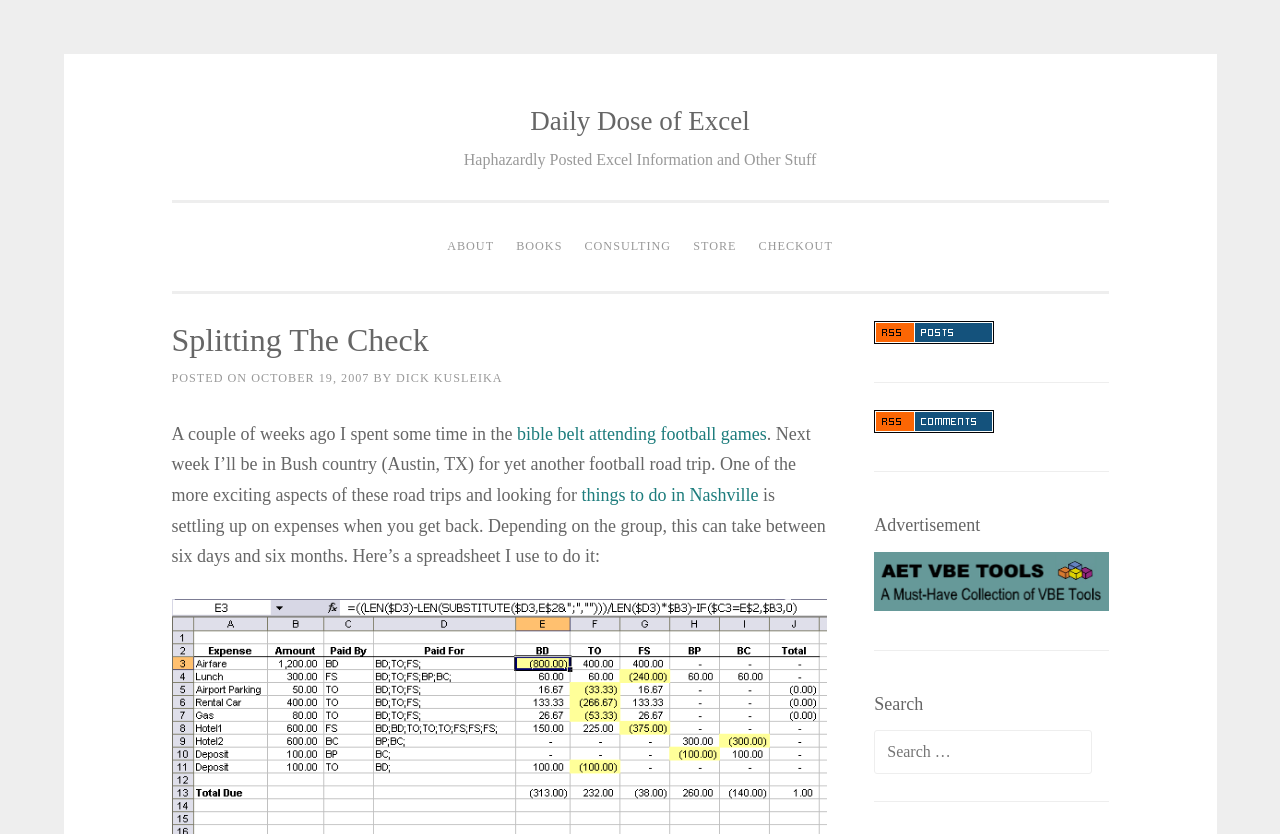Please provide a brief answer to the question using only one word or phrase: 
What is the purpose of the spreadsheet?

To settle up on expenses